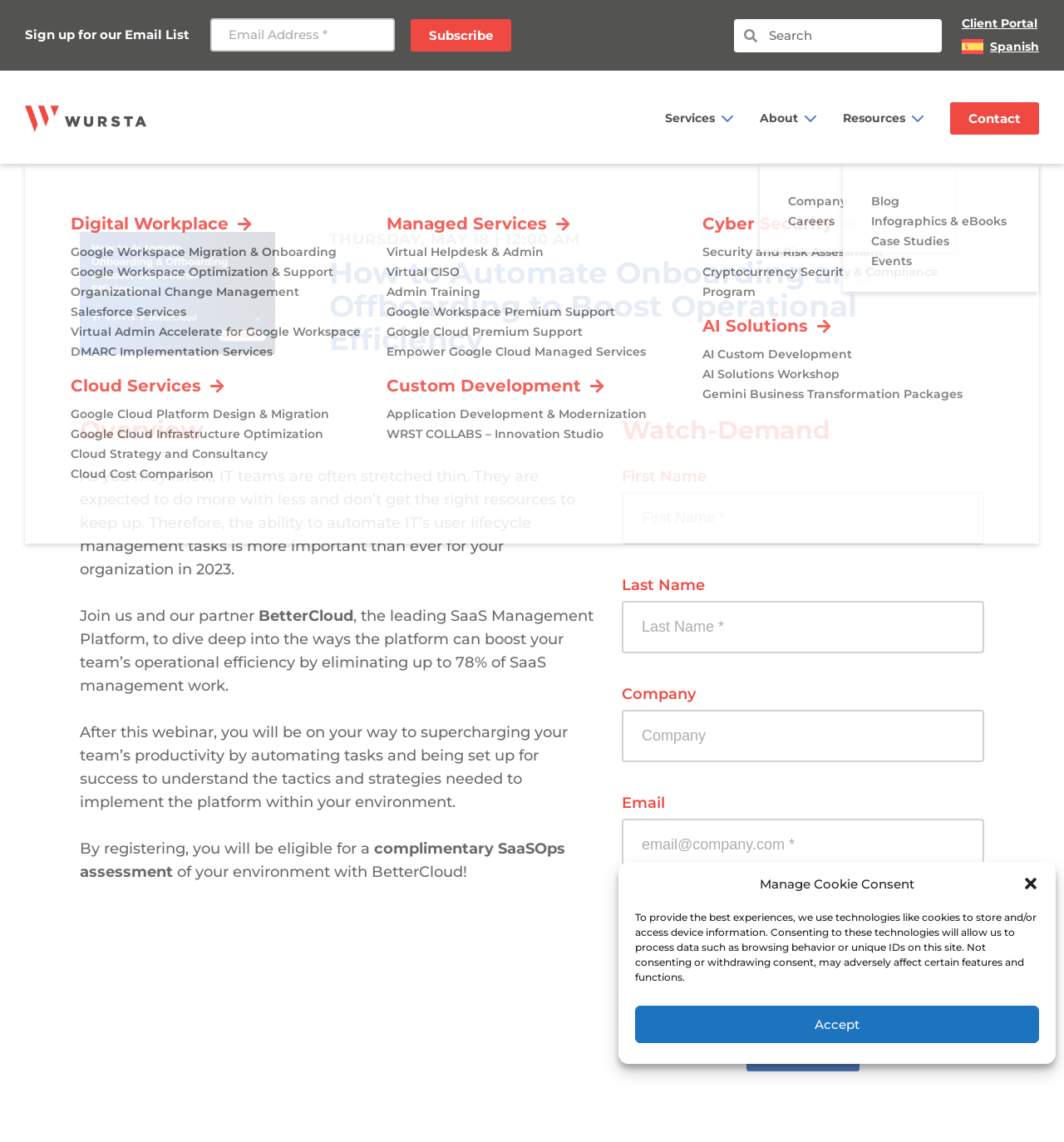Using the provided element description "Resources", determine the bounding box coordinates of the UI element.

[0.792, 0.09, 0.868, 0.118]